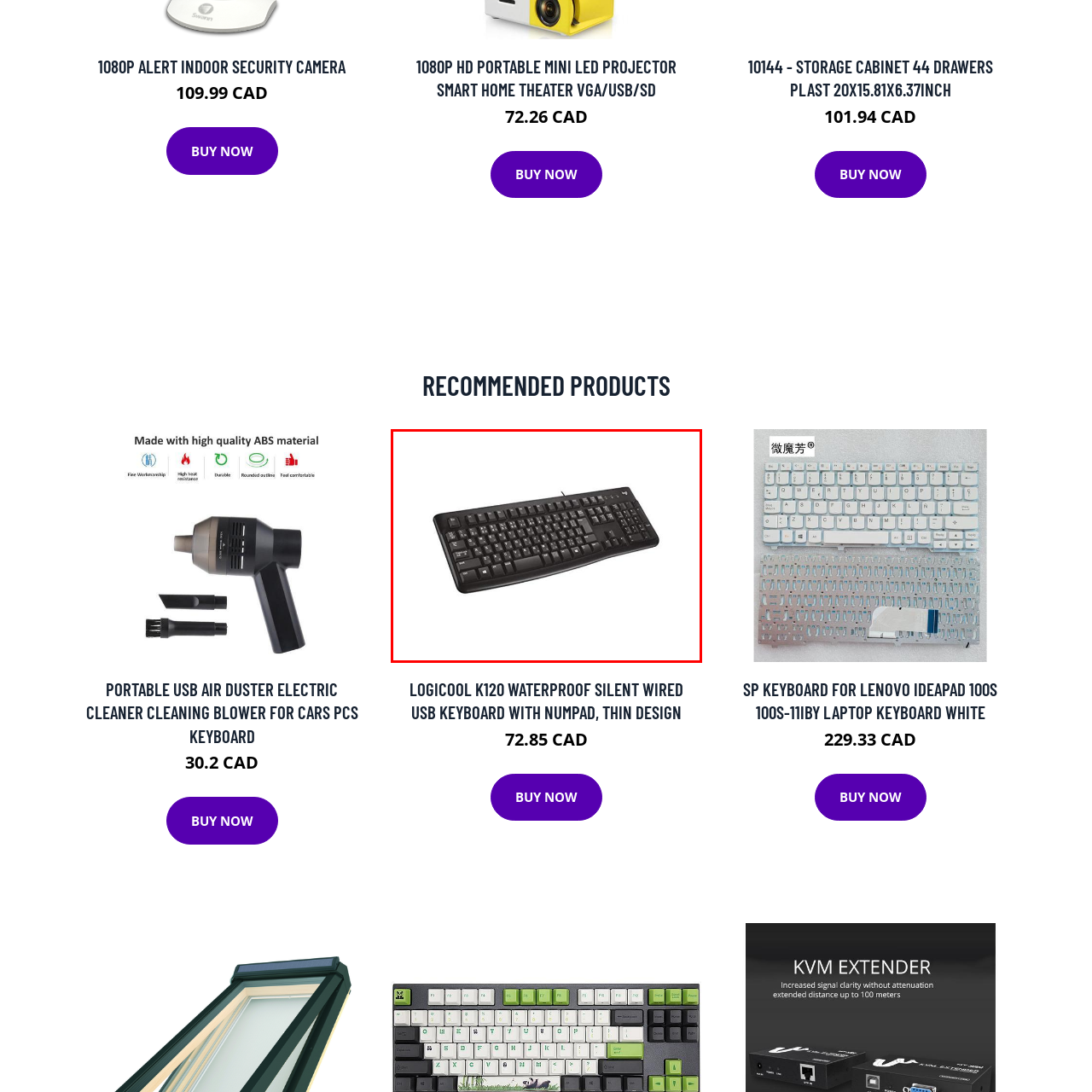Examine the picture highlighted with a red border, How does the keyboard connect to a device? Please respond with a single word or phrase.

Via USB